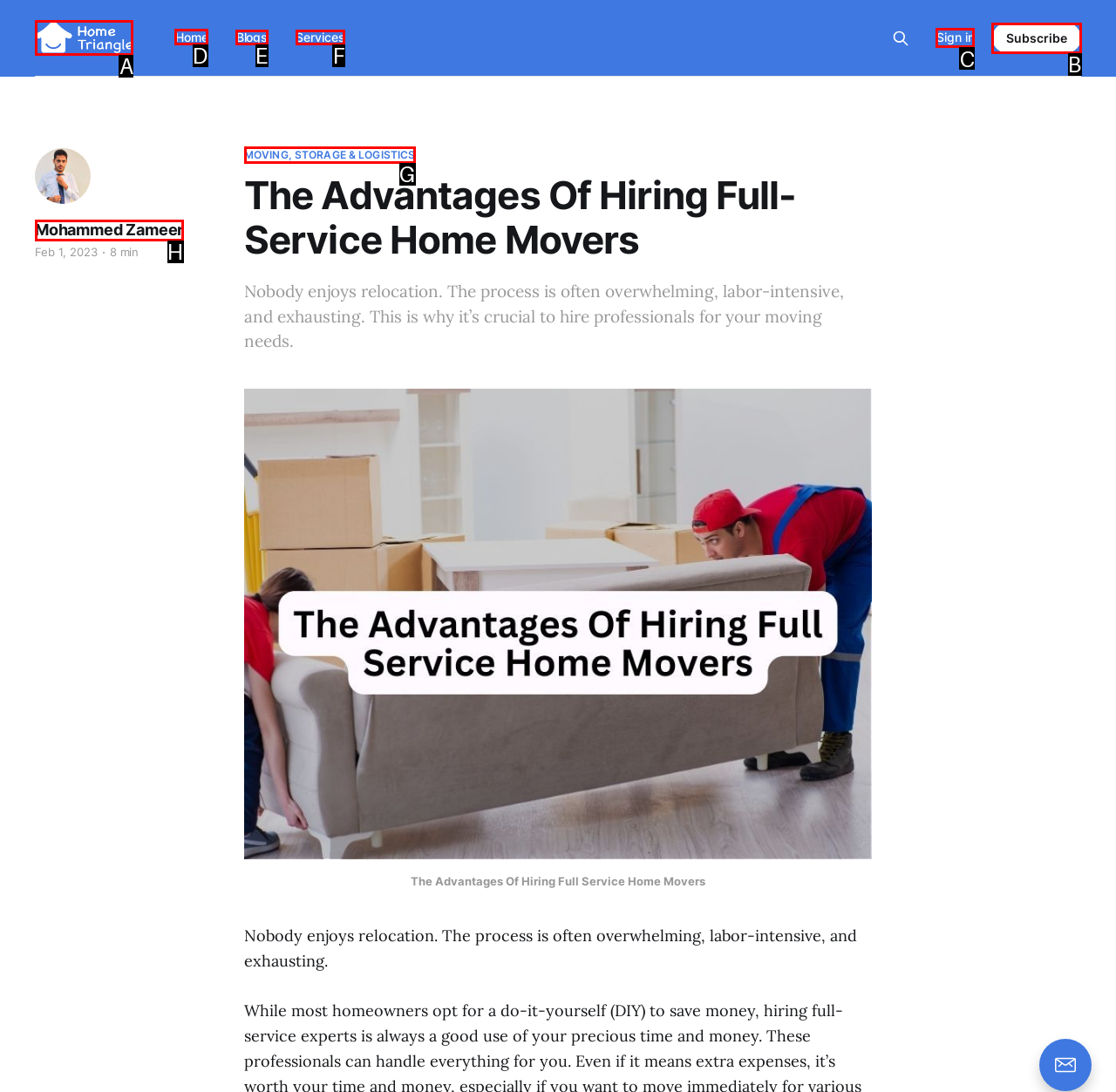Choose the letter of the option that needs to be clicked to perform the task: go to home page. Answer with the letter.

D